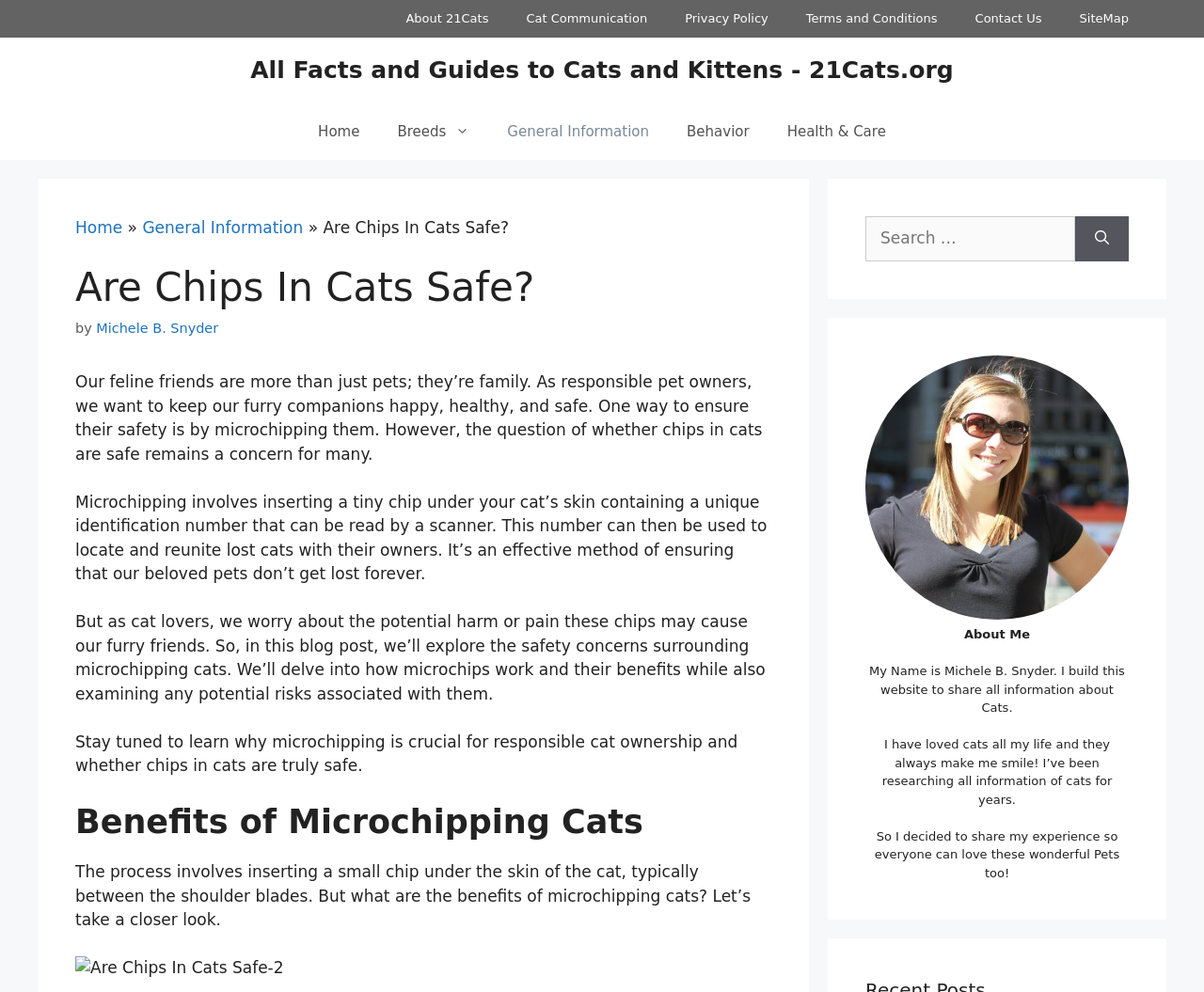Identify the bounding box coordinates of the part that should be clicked to carry out this instruction: "Click on the 'Home' link".

[0.249, 0.104, 0.314, 0.161]